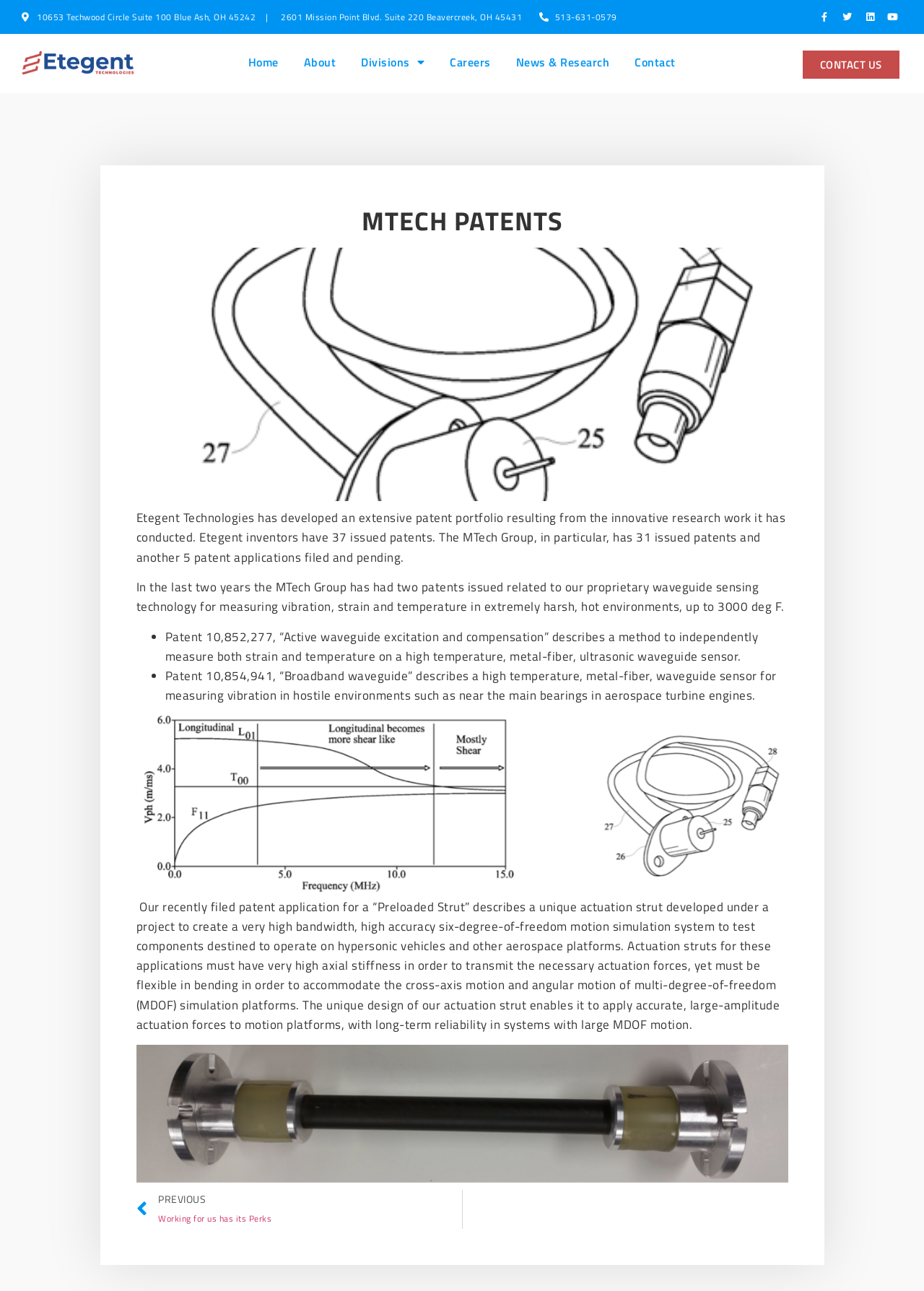Generate a thorough description of the webpage.

The webpage is about Etegent Technologies, specifically showcasing their patent portfolio. At the top, there is a header section with the company's address and phone number on the left, and social media links on the right. Below this, there is a navigation menu with links to different sections of the website, including Home, About, Divisions, Careers, News & Research, and Contact.

The main content of the page is divided into two sections. The first section has a heading "MTECH PATENTS" and describes the company's patent portfolio, including the number of issued patents and patent applications. There is a brief overview of the company's research work and its innovative results.

The second section is focused on specific patents related to waveguide sensing technology. It lists two patents with detailed descriptions, including the patent numbers and titles. Each patent description is preceded by a bullet point. Below these patent descriptions, there are two figures, likely images or diagrams related to the patents.

At the bottom of the page, there is a section with a link to a previous article or news item, titled "Working for us has its Perks". There is also a prominent "CONTACT US" button on the right side of the page, encouraging visitors to get in touch with the company.